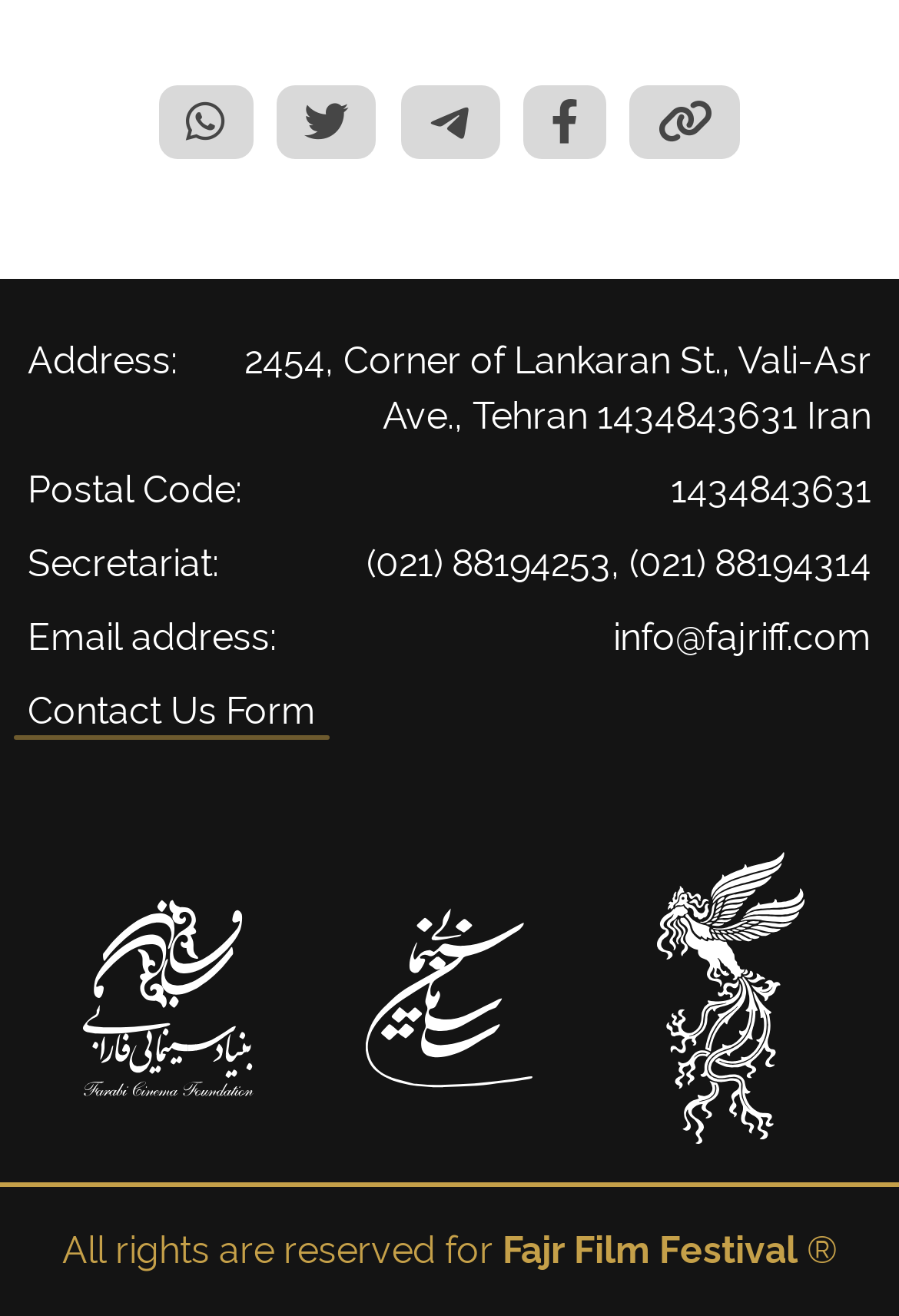Find the bounding box coordinates corresponding to the UI element with the description: "Contact Us Form". The coordinates should be formatted as [left, top, right, bottom], with values as floats between 0 and 1.

[0.031, 0.519, 0.351, 0.561]